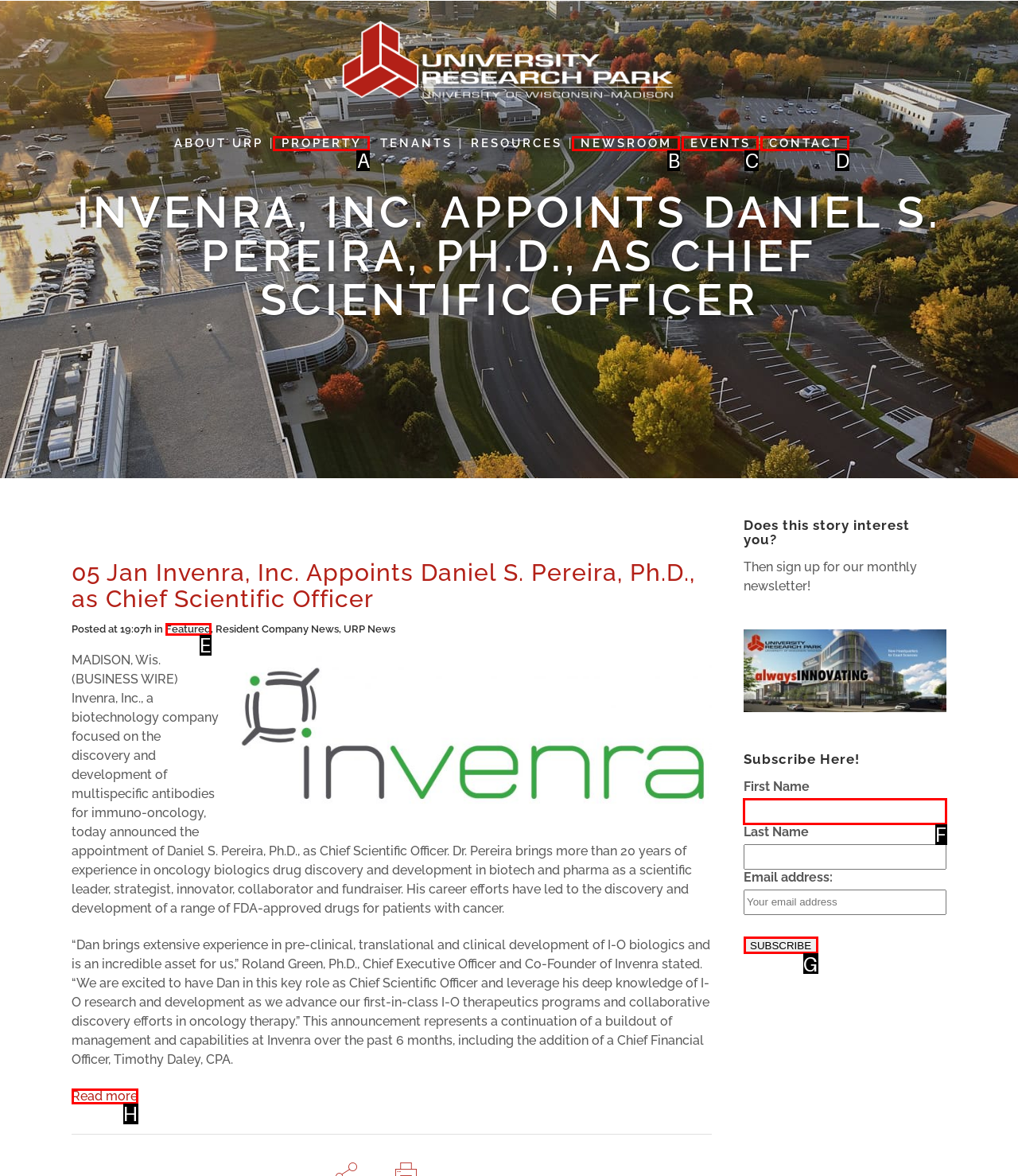Identify the HTML element to click to execute this task: Enter your first name Respond with the letter corresponding to the proper option.

F